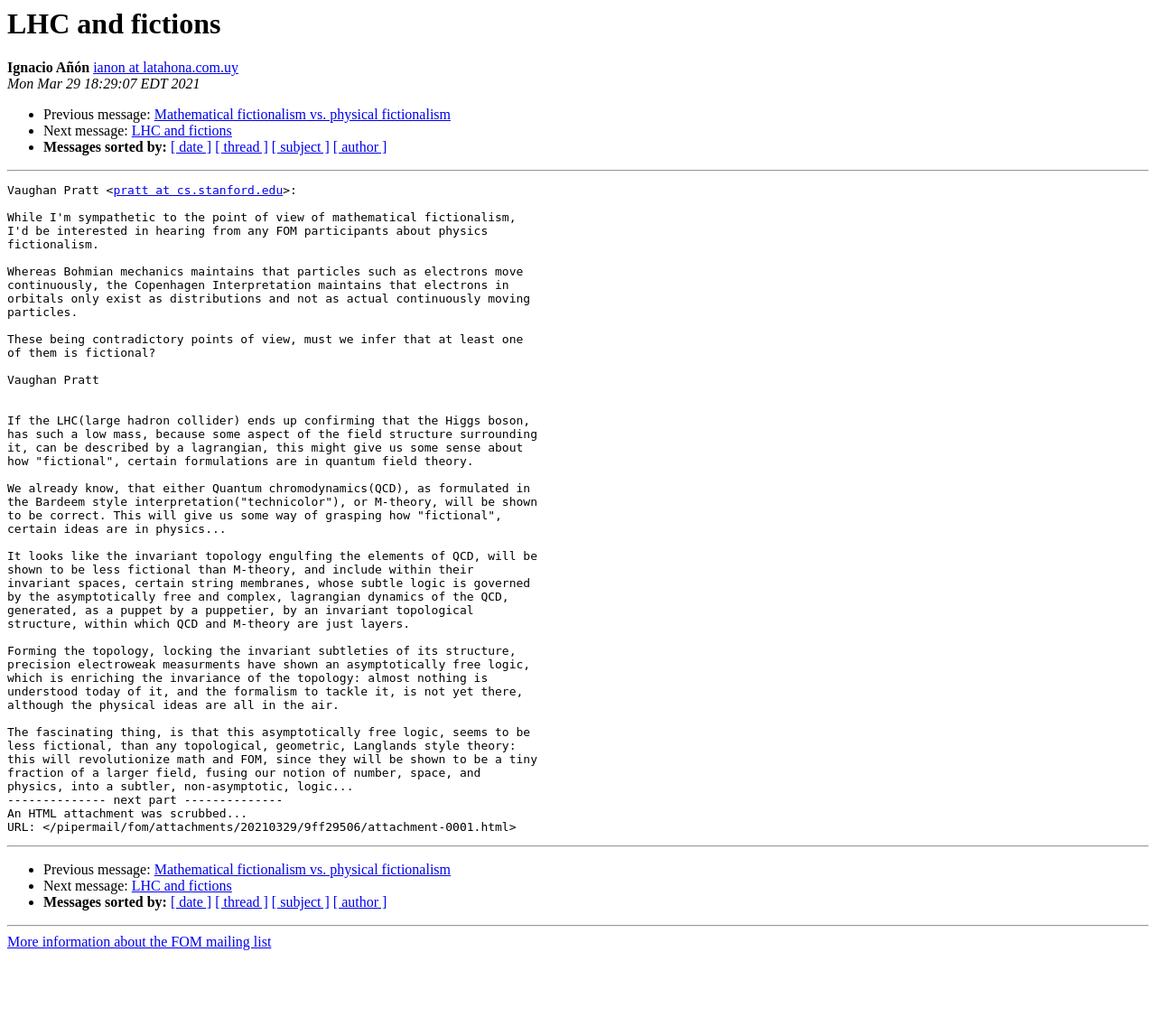Please mark the clickable region by giving the bounding box coordinates needed to complete this instruction: "Visit author's homepage".

[0.081, 0.058, 0.206, 0.073]